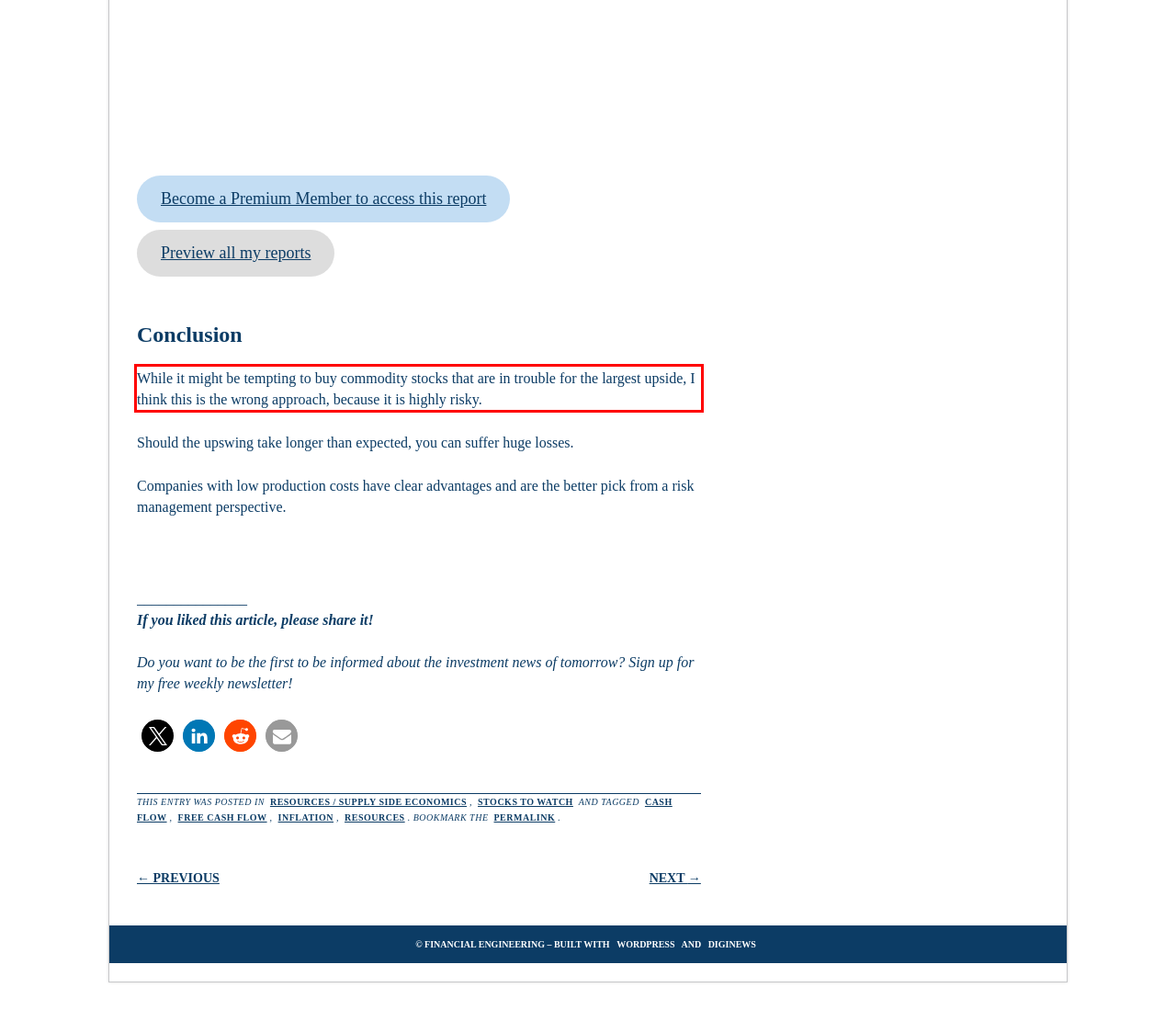Analyze the red bounding box in the provided webpage screenshot and generate the text content contained within.

While it might be tempting to buy commodity stocks that are in trouble for the largest upside, I think this is the wrong approach, because it is highly risky.